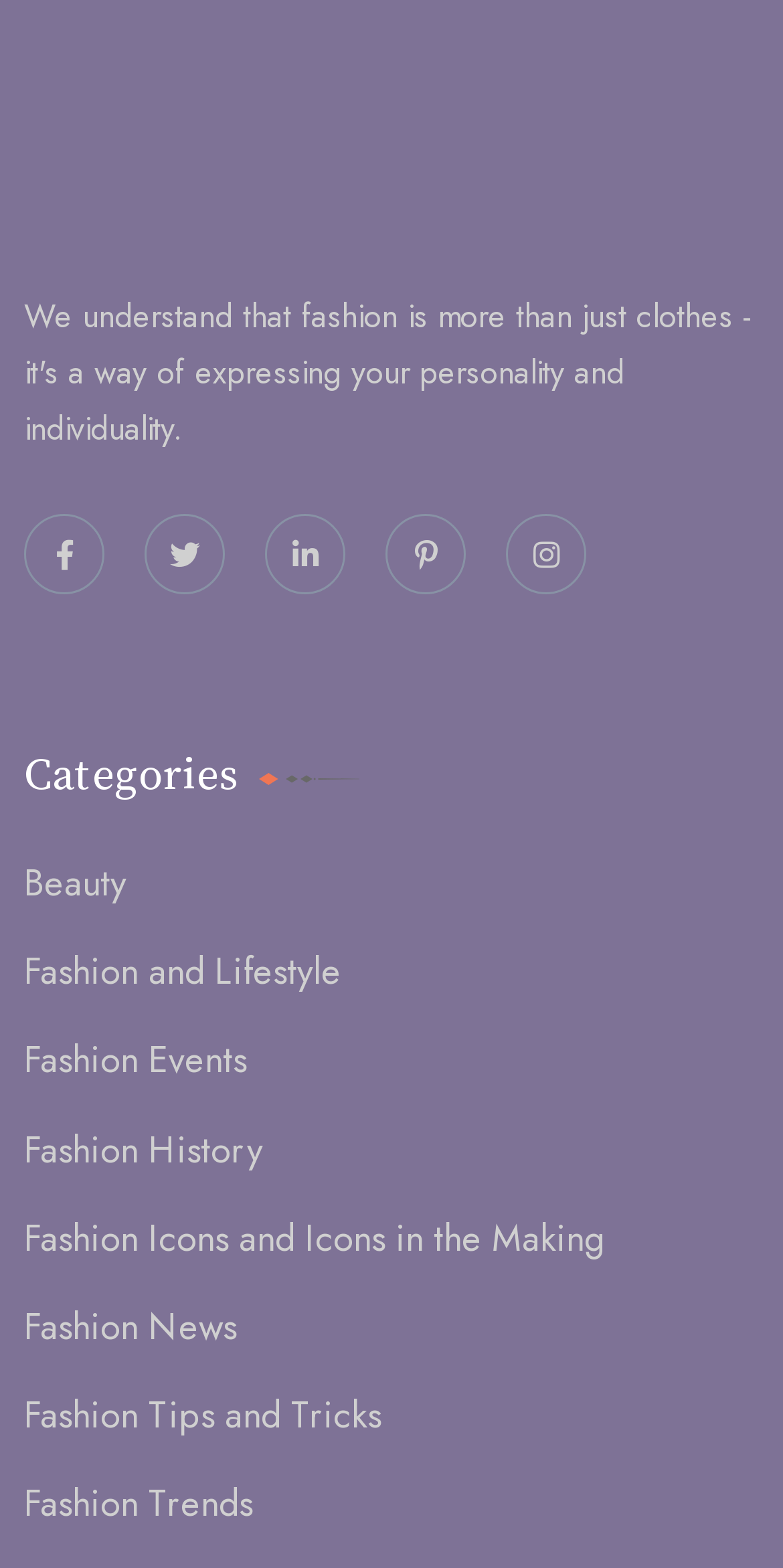How many links are there in the webpage?
Can you provide a detailed and comprehensive answer to the question?

There are 9 links in the webpage, which are the 5 social media links at the top and the 4 links corresponding to each category. These links are indicated by the link elements with their corresponding OCR text and bounding box coordinates.